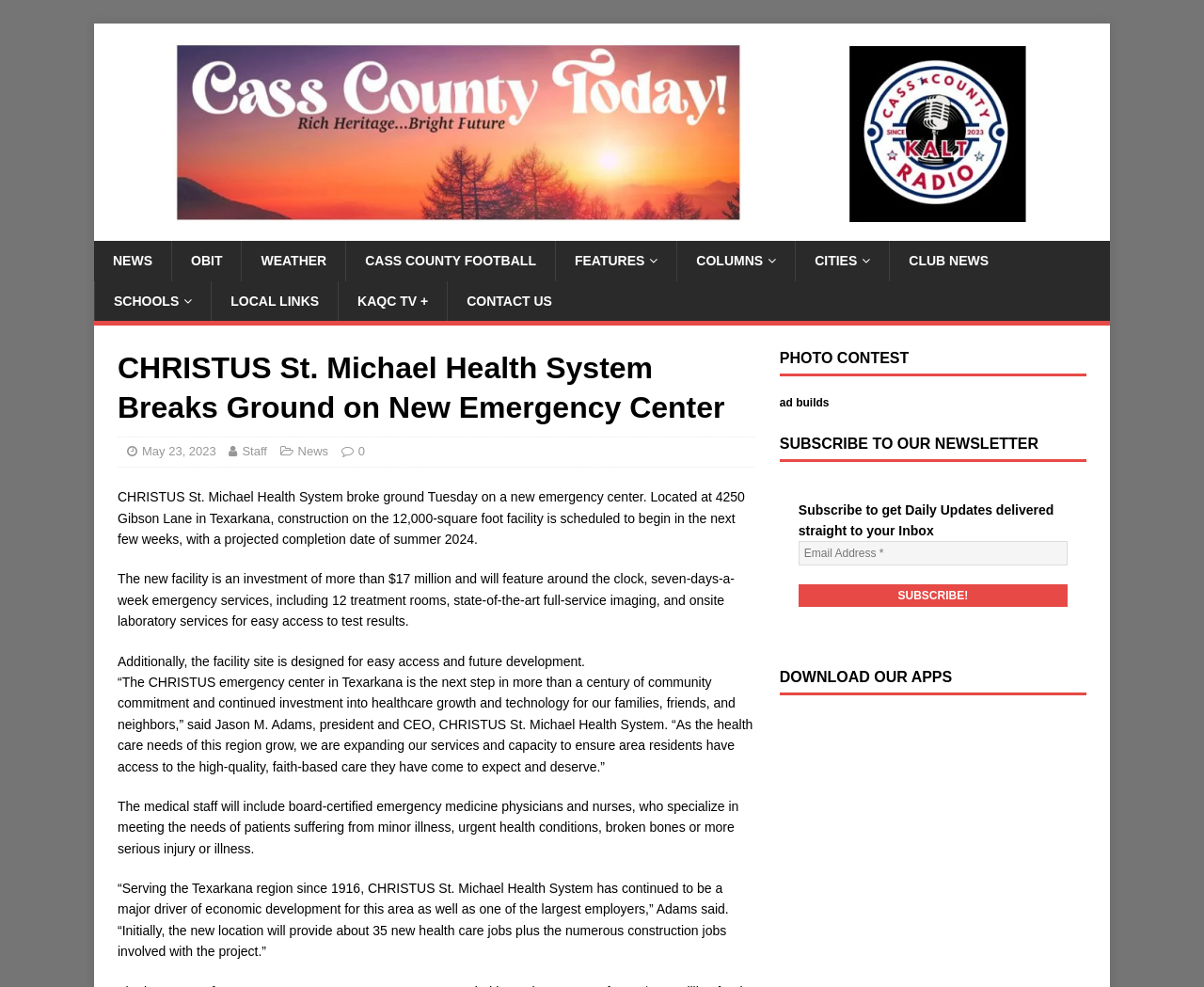Locate the UI element described by Contact Us in the provided webpage screenshot. Return the bounding box coordinates in the format (top-left x, top-left y, bottom-right x, bottom-right y), ensuring all values are between 0 and 1.

[0.371, 0.285, 0.474, 0.325]